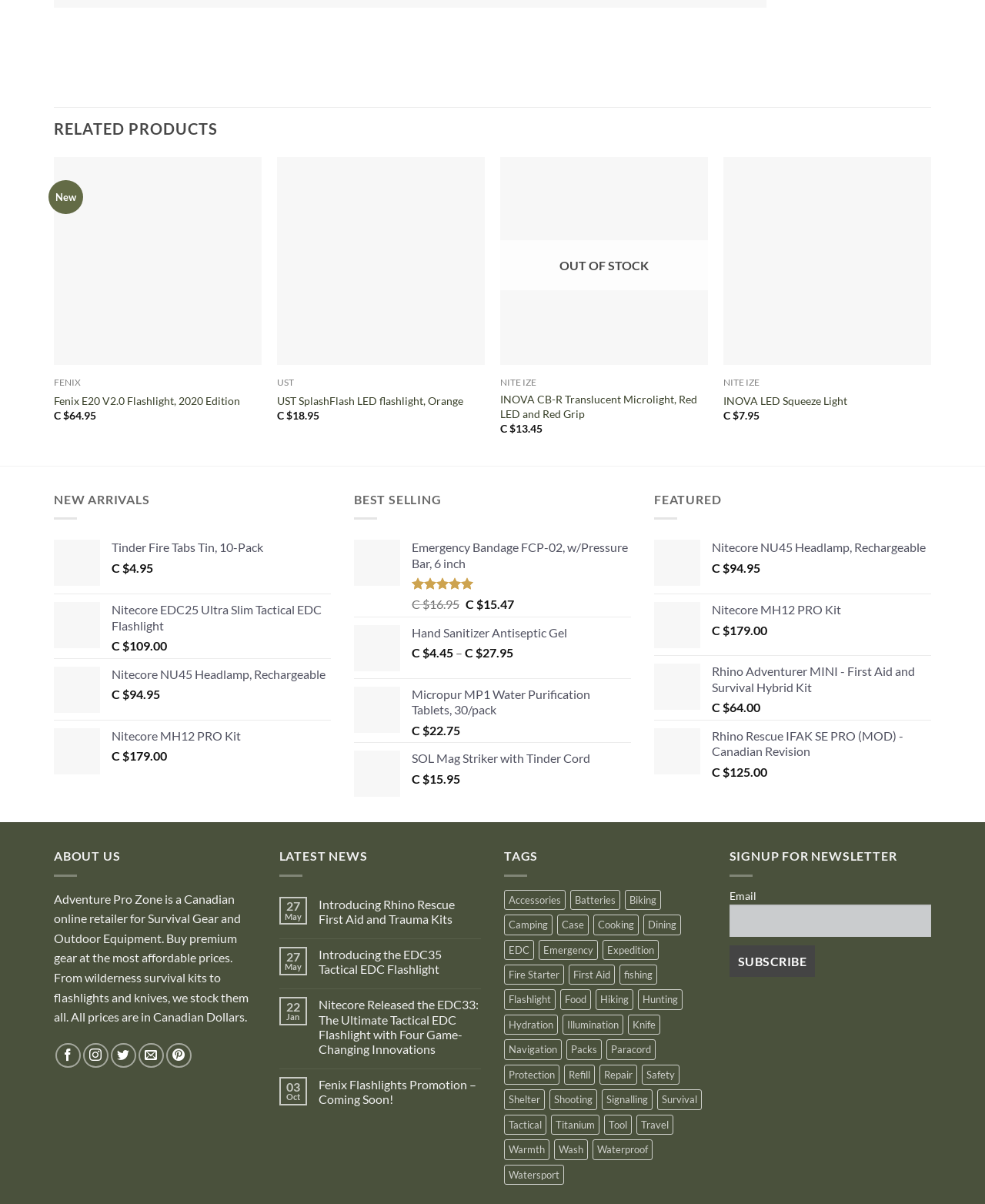Pinpoint the bounding box coordinates of the clickable element to carry out the following instruction: "Click on the 'Fenix E20 V2.0 Flashlight, 2020 Edition' link."

[0.055, 0.13, 0.266, 0.303]